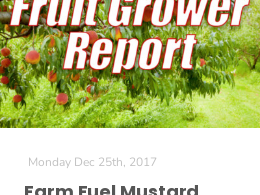Give a meticulous account of what the image depicts.

The image prominently features the title "Fruit Grower Report," highlighting a specific report focused on agricultural practices. Below the title, dated Monday, December 25th, 2017, the report is centered around "Farm Fuel Mustard Seed," suggesting an emphasis on the benefits of using mustard seed meal for soil enhancement. The background depicts a lush, green landscape, evoking a sense of vitality and growth, while red fruits hang from branches, symbolizing agricultural productivity. This visual presentation emphasizes the importance of sustainable farming practices and the innovative approaches discussed in the report.